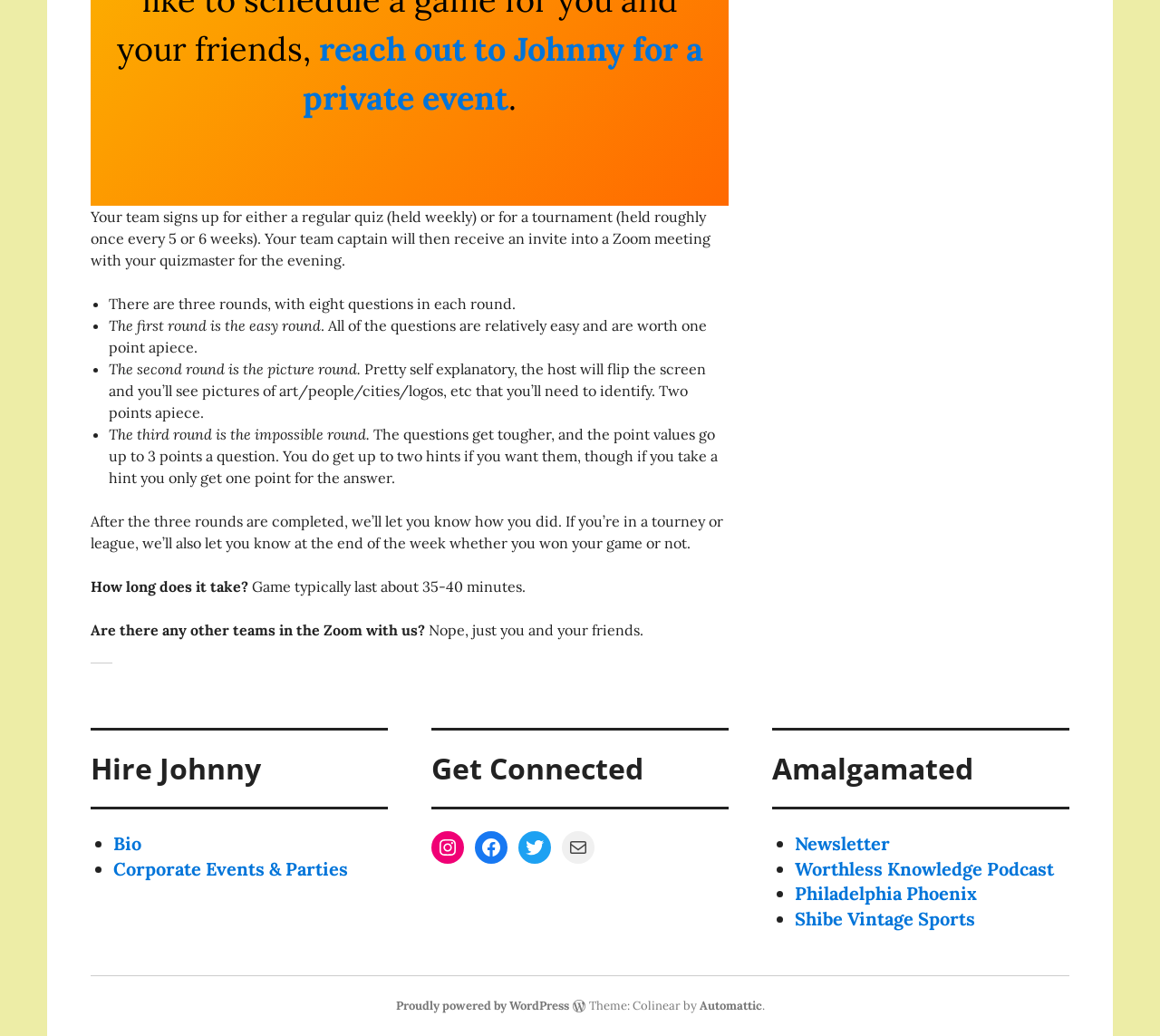Determine the bounding box coordinates of the region to click in order to accomplish the following instruction: "follow Johnny on Instagram". Provide the coordinates as four float numbers between 0 and 1, specifically [left, top, right, bottom].

[0.372, 0.802, 0.4, 0.834]